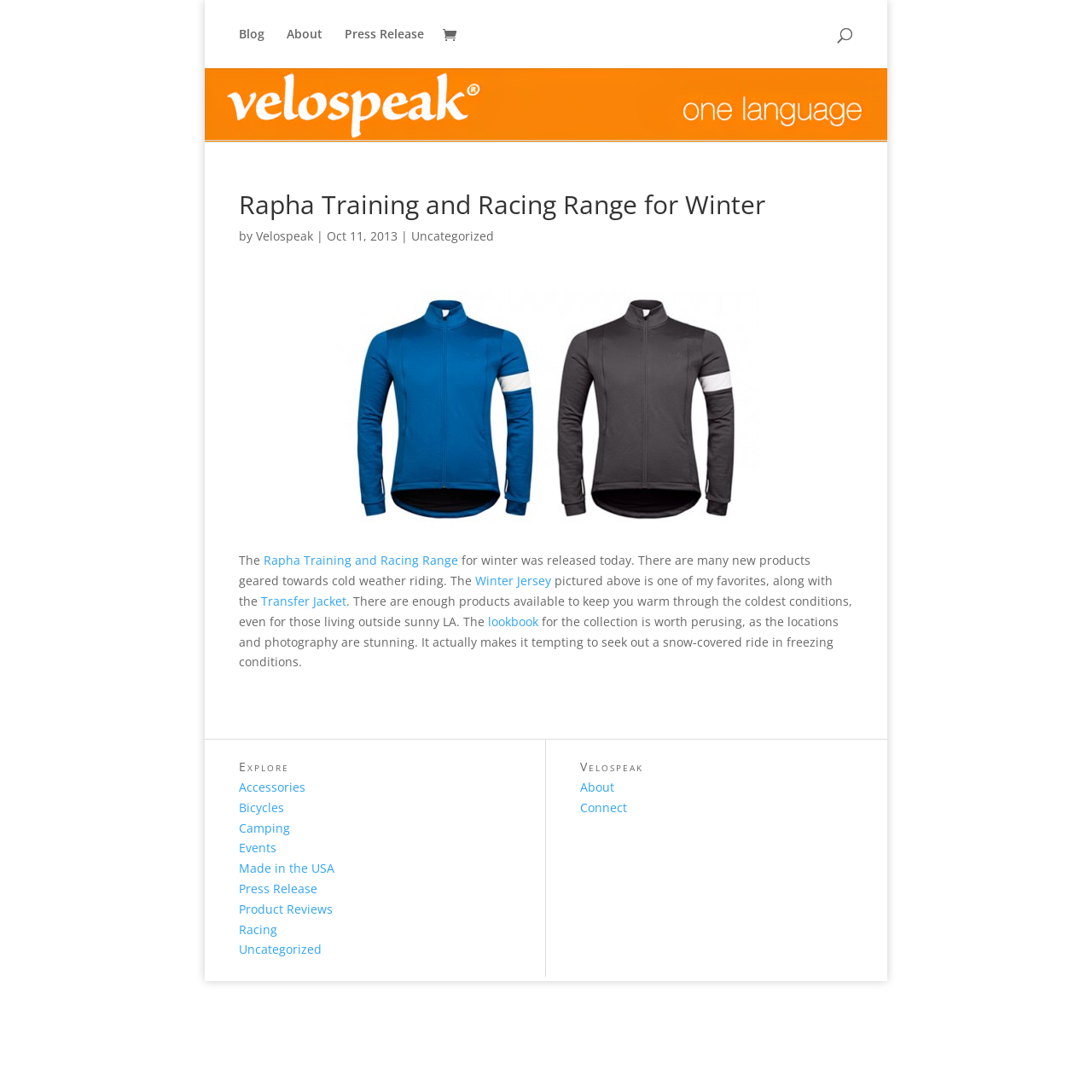Please provide the main heading of the webpage content.

Rapha Training and Racing Range for Winter